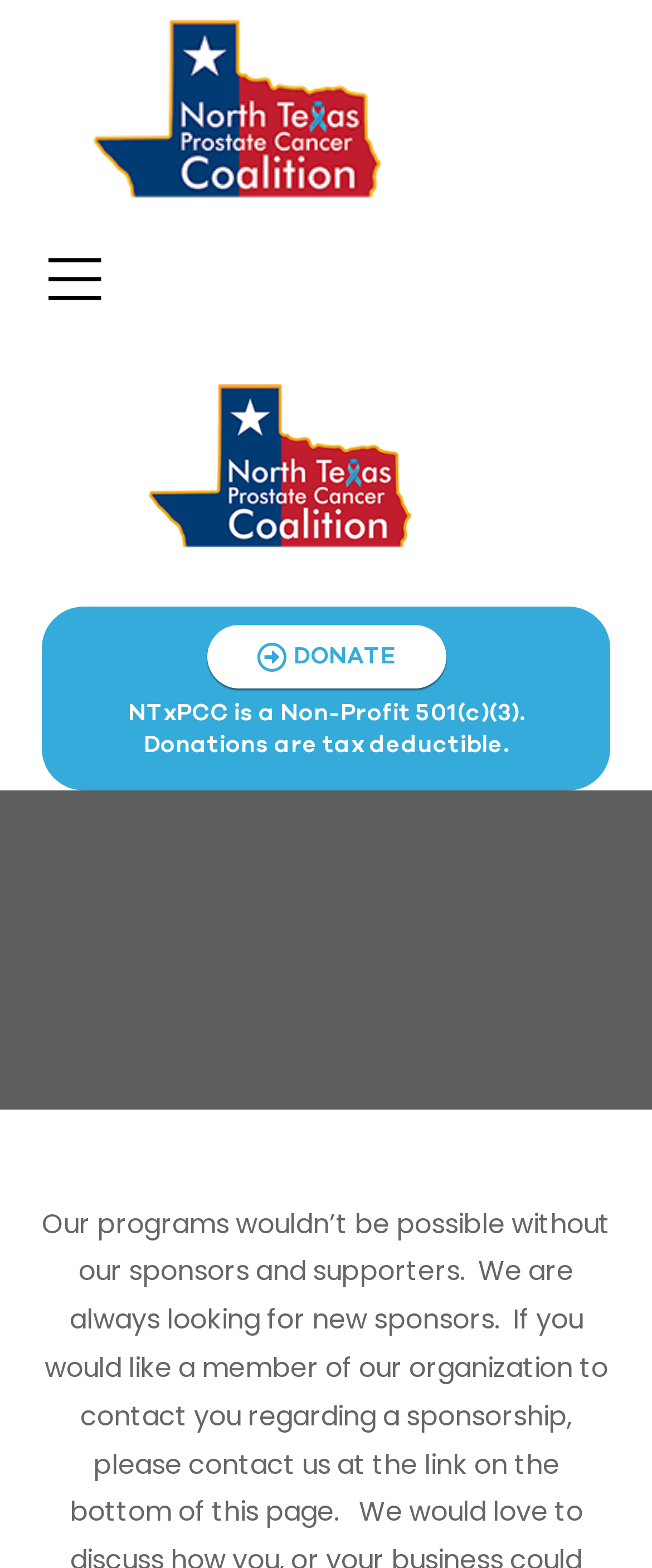Analyze the image and answer the question with as much detail as possible: 
What is the type of organization?

I inferred this from the heading 'NTxPCC is a Non-Profit 501(c)(3). Donations are tax deductible.' which suggests that the organization is a non-profit one.